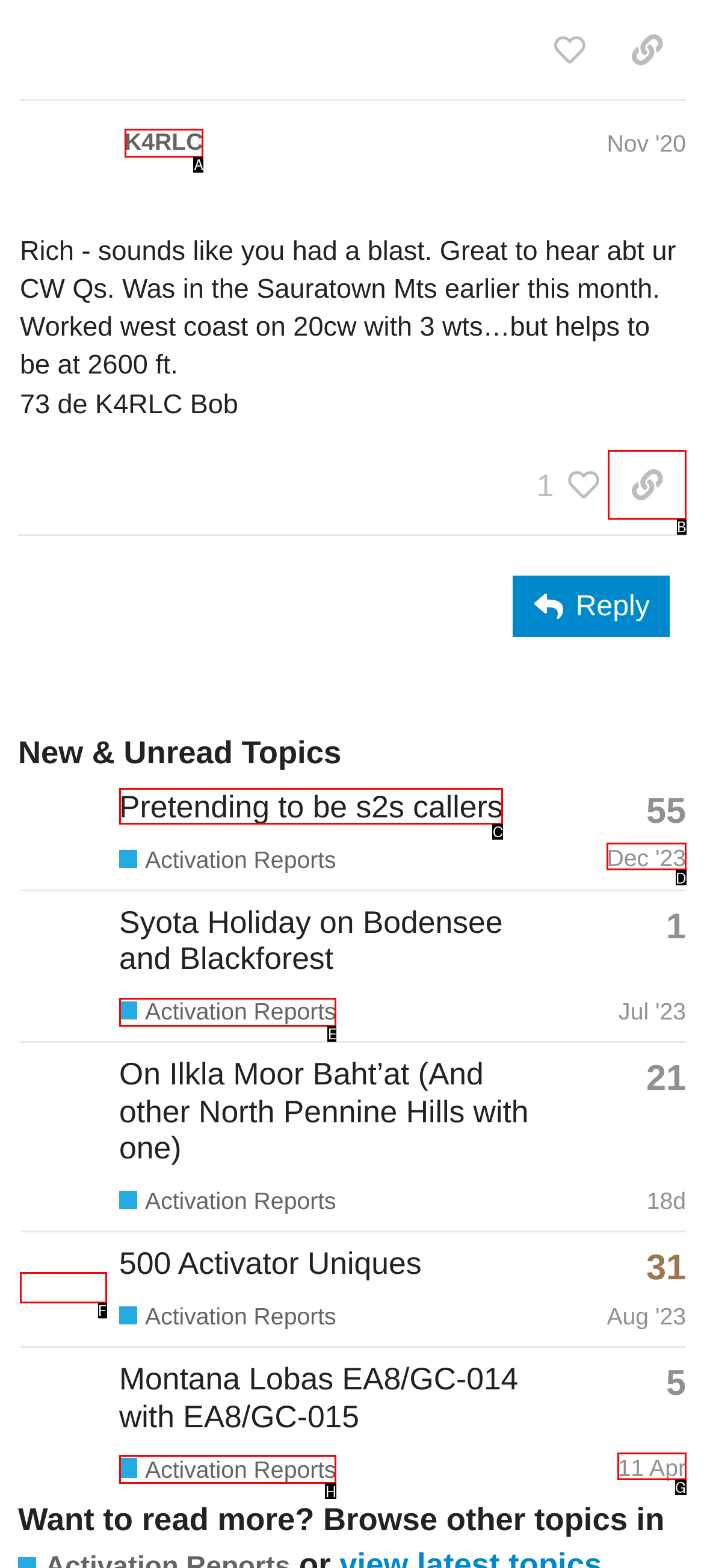Select the letter that corresponds to this element description: K4RLC
Answer with the letter of the correct option directly.

A